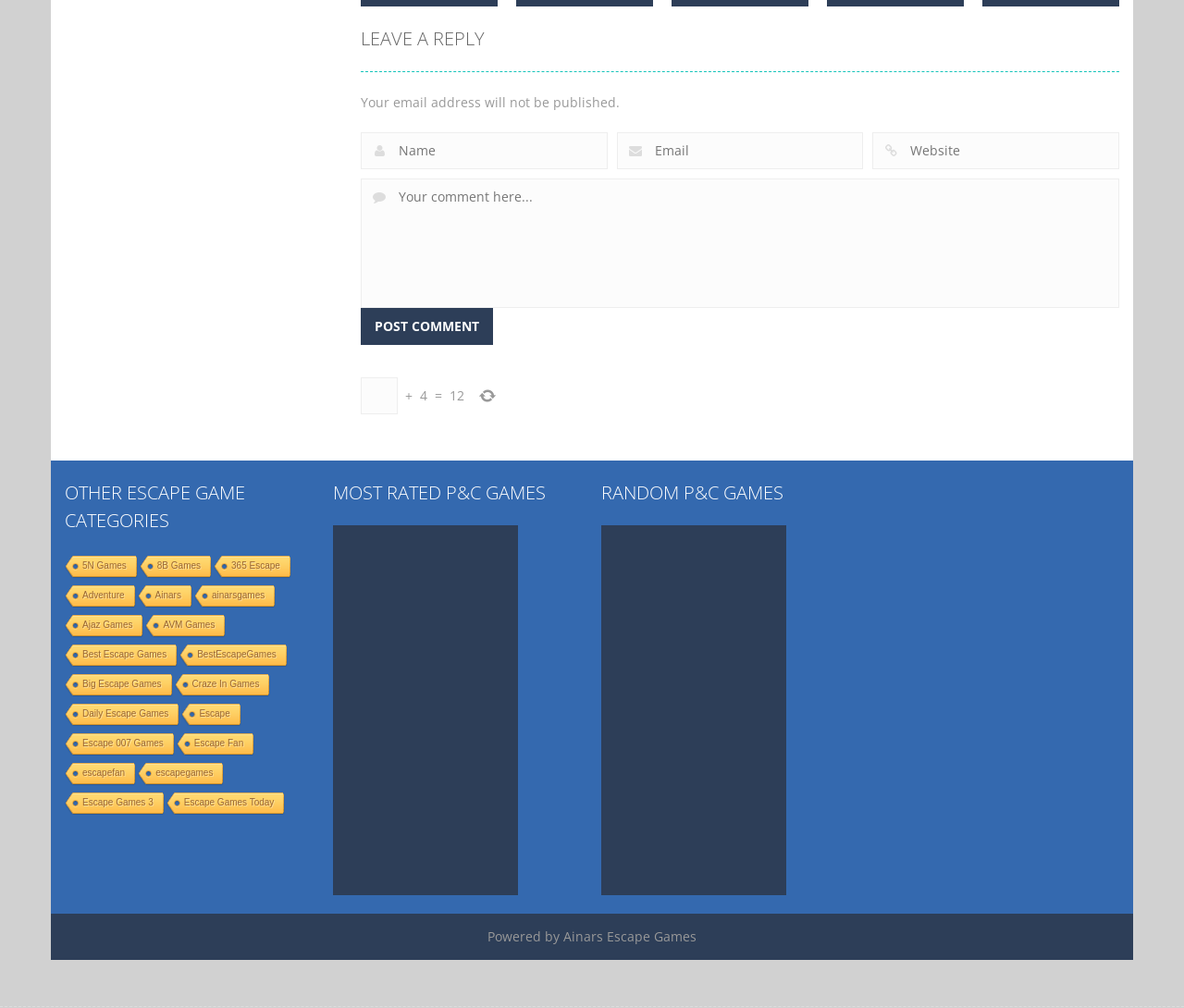What is the category of the game 'Old Forest Treasures'?
Using the visual information from the image, give a one-word or short-phrase answer.

Escape